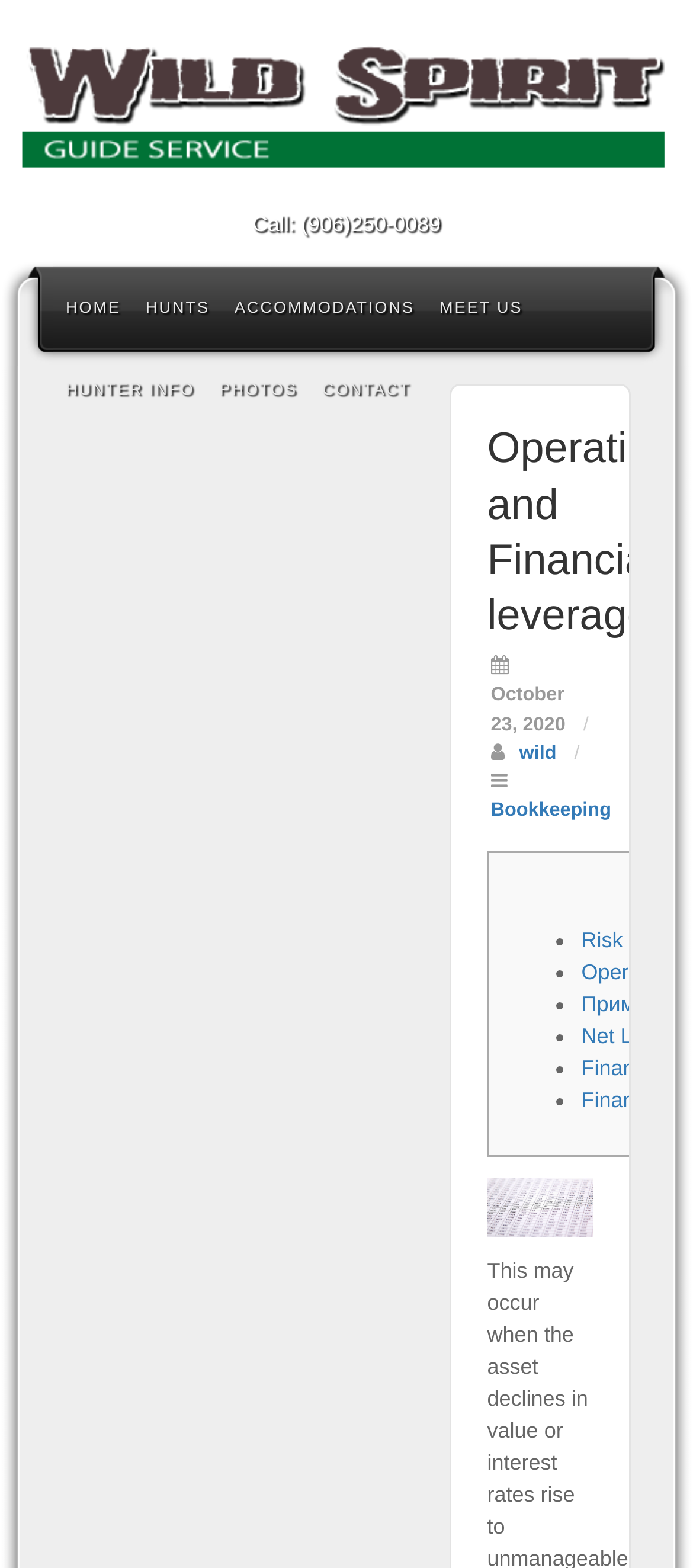With reference to the screenshot, provide a detailed response to the question below:
What is the image below the heading 'Operating and Financial leverage' about?

The image below the heading 'Operating and Financial leverage' is about Financial leverage, which can be inferred from the image description 'Financial leverage'.